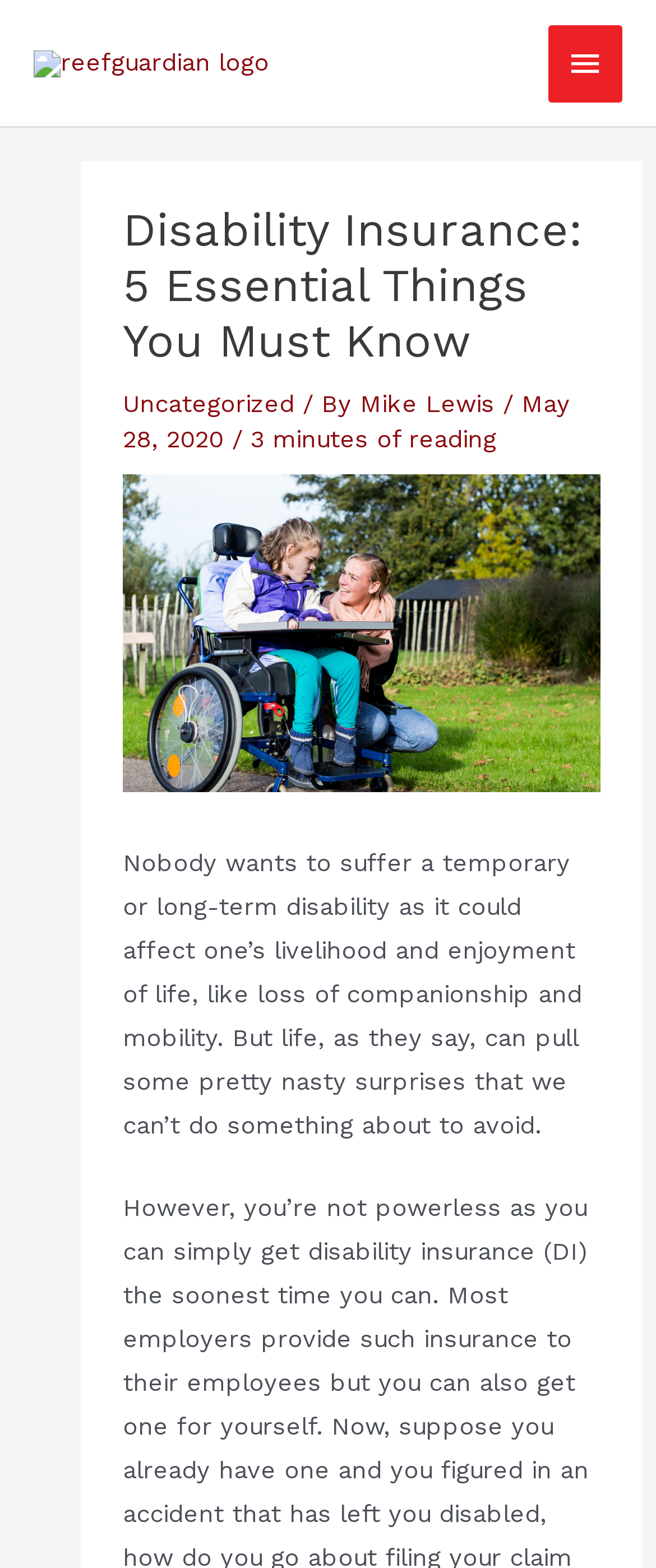What is the date of publication of the article?
Refer to the image and give a detailed response to the question.

The date of publication of the article is May 28, 2020, which can be inferred from the StaticText element 'May 28, 2020' in the header section of the webpage.